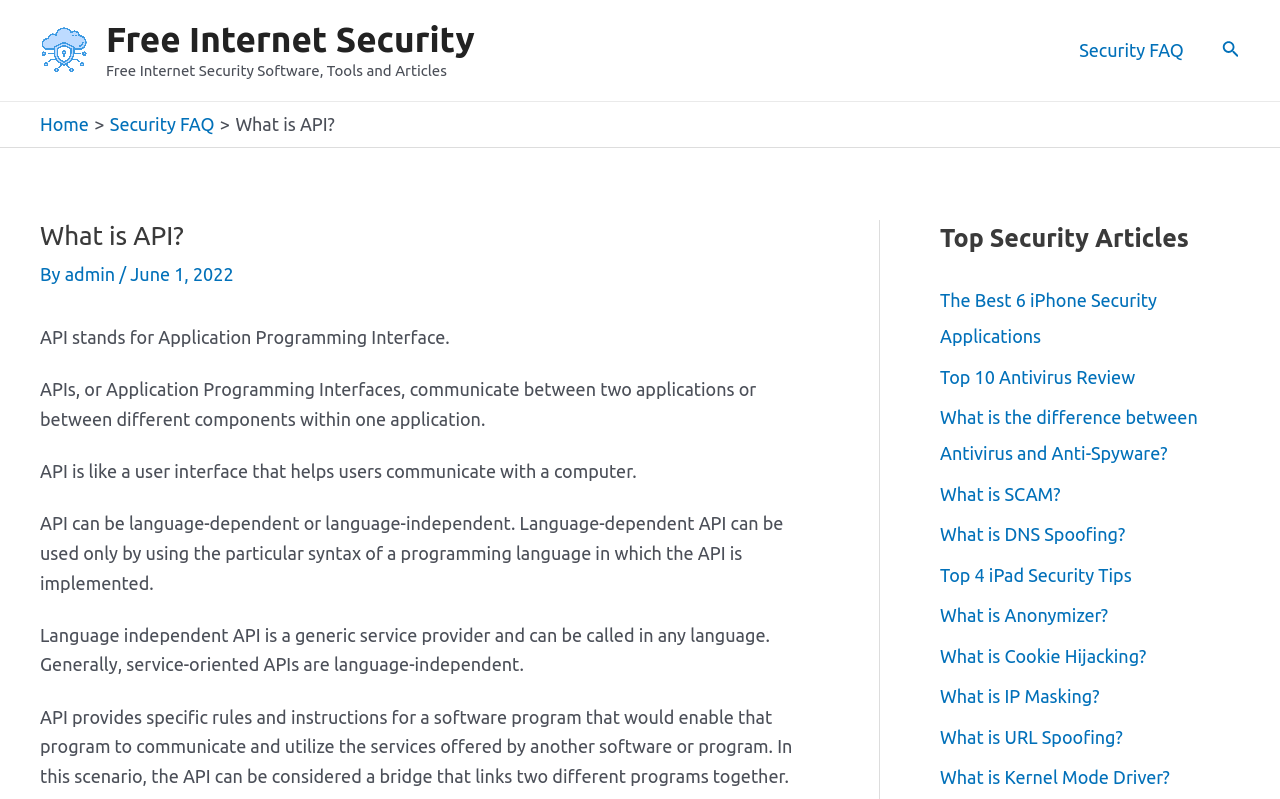What is the purpose of an API?
Based on the image, give a concise answer in the form of a single word or short phrase.

To communicate between applications